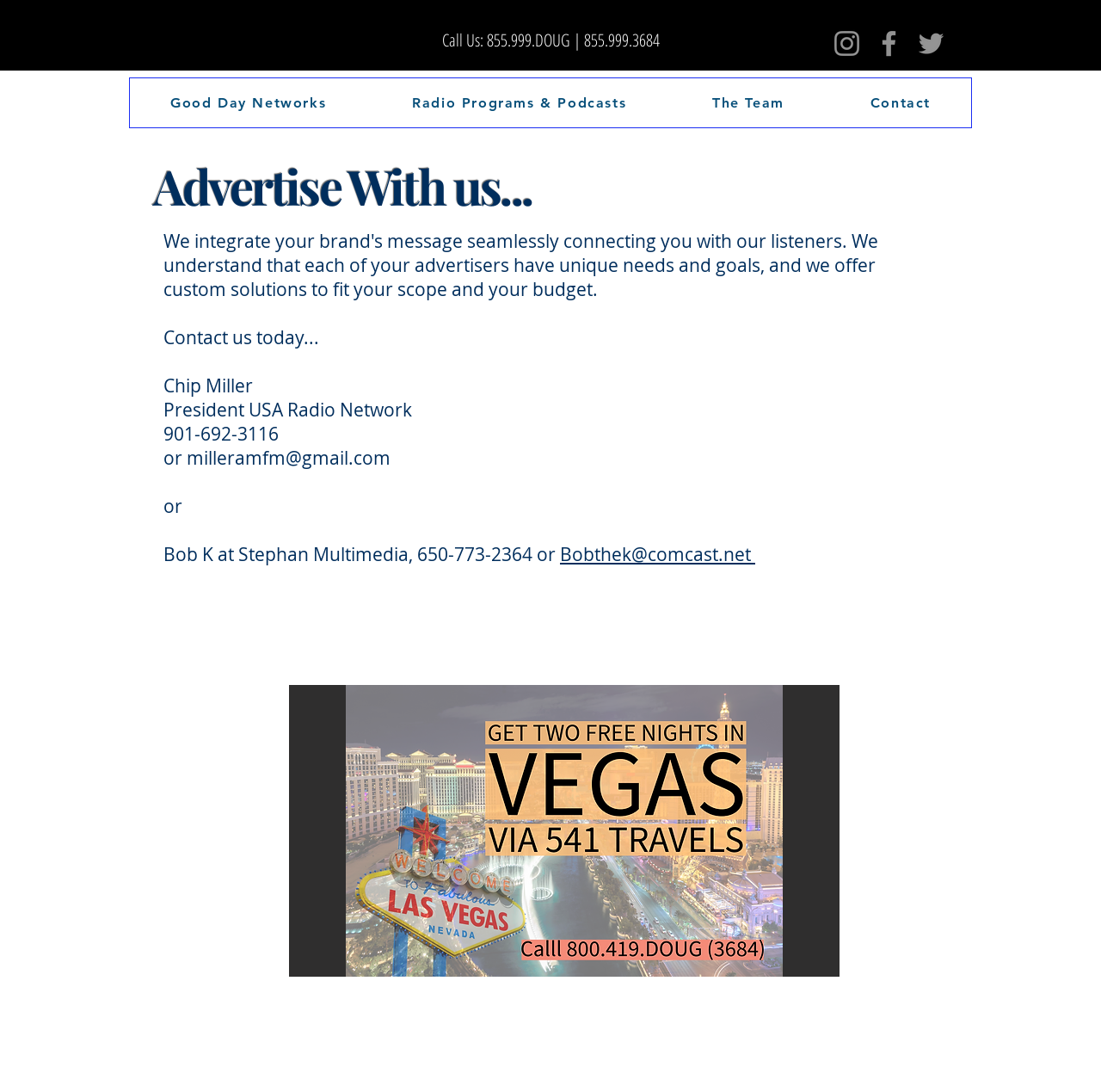Provide the bounding box coordinates of the HTML element described by the text: "Radio Programs & Podcasts".

[0.338, 0.072, 0.606, 0.117]